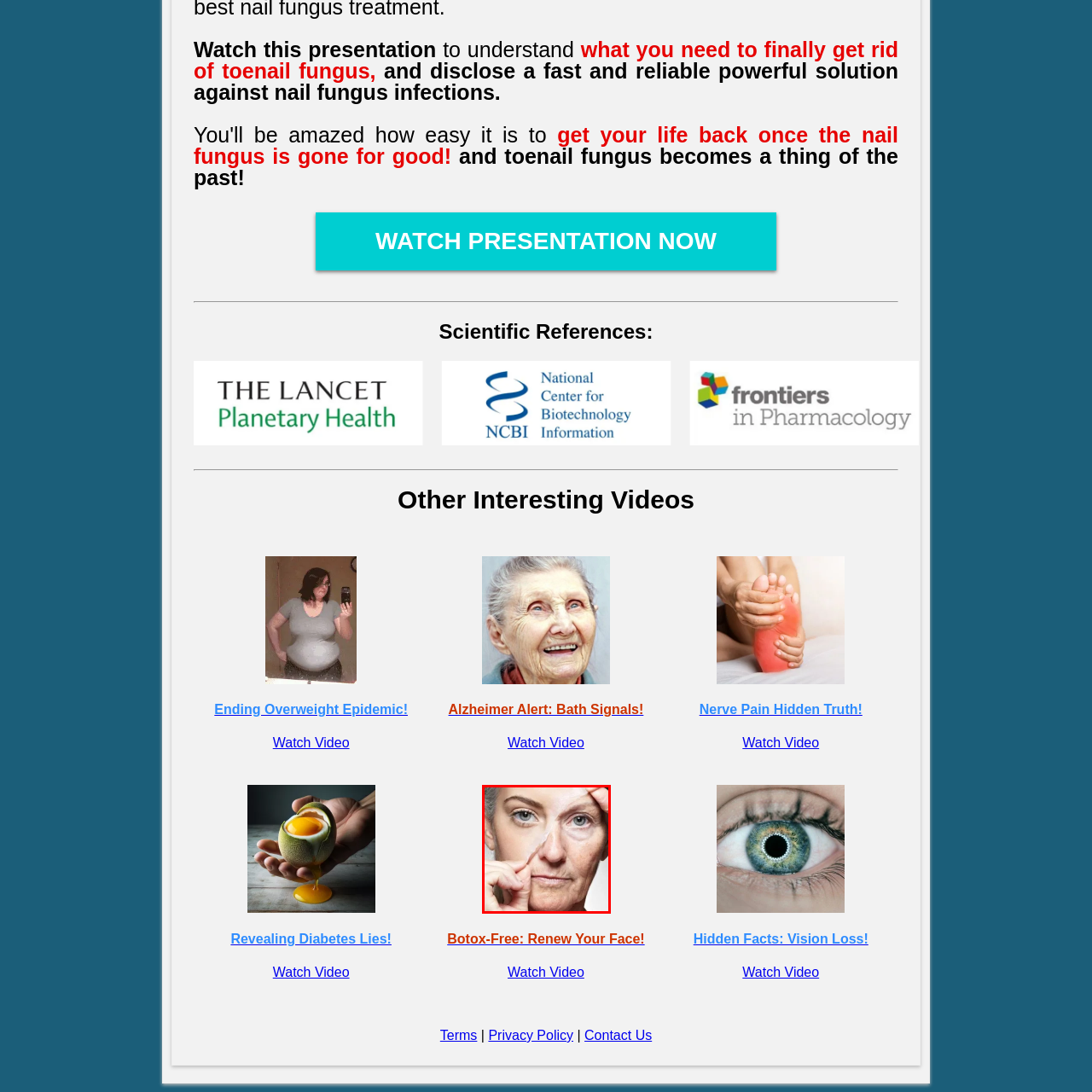Offer a detailed explanation of the image encased within the red boundary.

The image depicts a mature woman engaged in a skincare routine, removing a facial mask that is partially adhered to her skin. She has a focused expression, suggesting a sense of determination in her skincare regimen. The mask appears to be a peeling type, often used to rejuvenate the skin by exfoliating dead skin cells and promoting a youthful appearance. The woman’s silver hair frames her face, highlighting her natural beauty and the signs of aging that she embraces. This image likely resonates with themes of self-care, anti-aging, and the pursuit of healthy skin, which are often highlighted in discussions of cosmetic treatments and wellness.